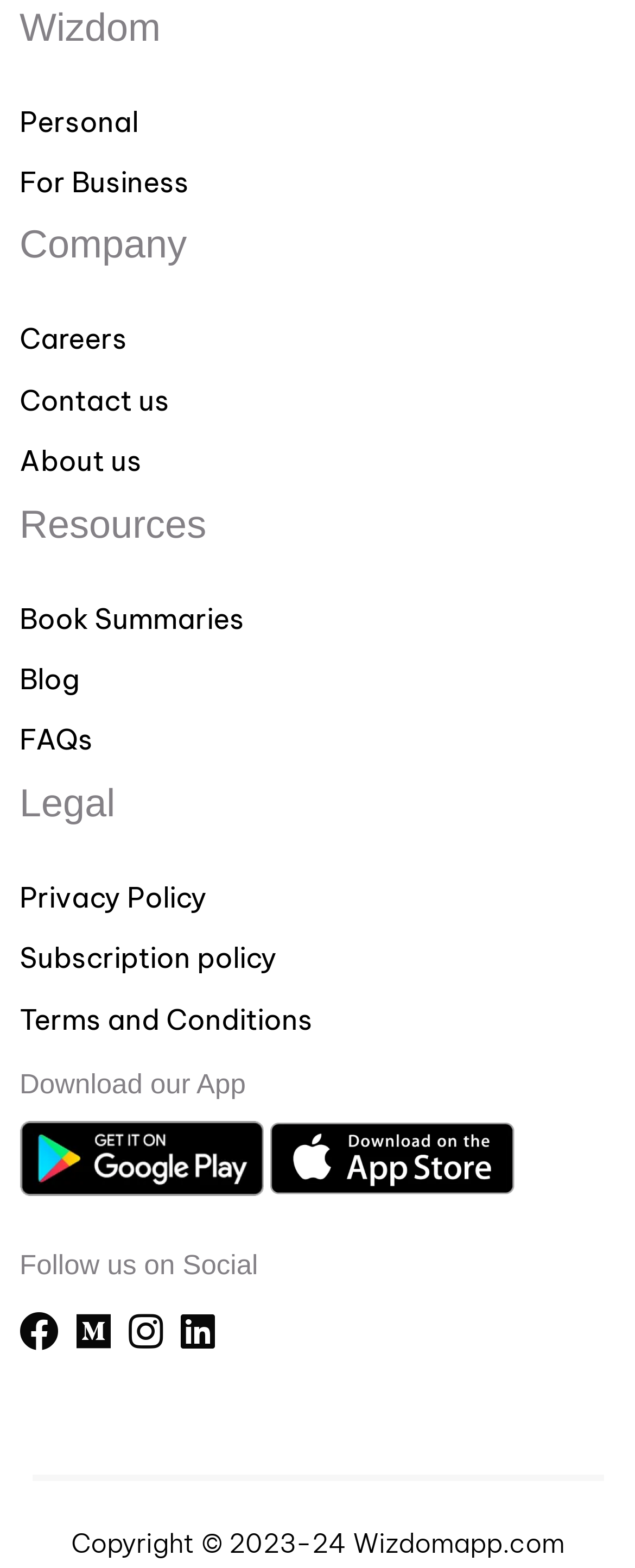Please predict the bounding box coordinates (top-left x, top-left y, bottom-right x, bottom-right y) for the UI element in the screenshot that fits the description: Regular Weekly Lawn Care

None